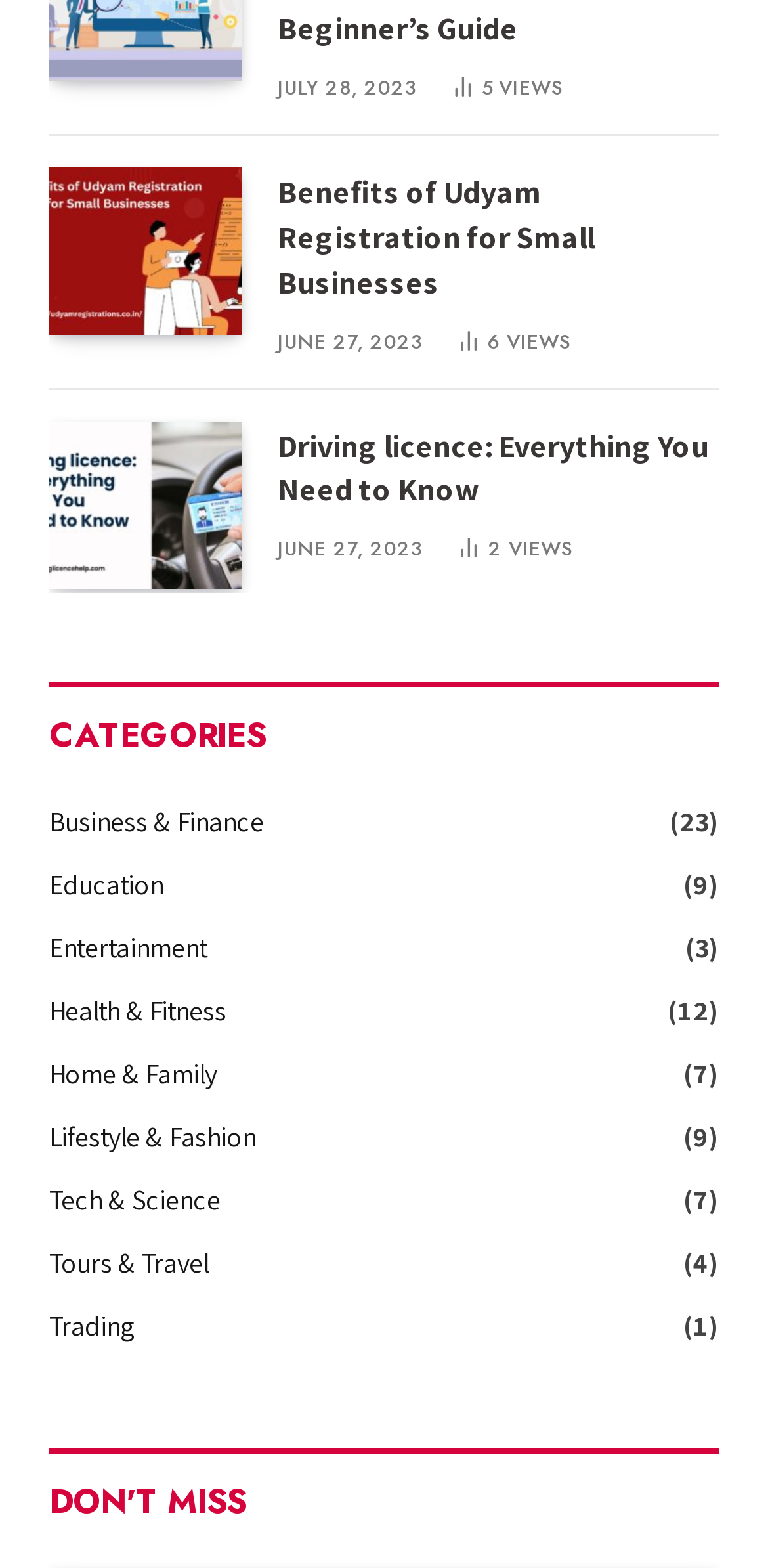Predict the bounding box coordinates for the UI element described as: "Business & Finance". The coordinates should be four float numbers between 0 and 1, presented as [left, top, right, bottom].

[0.064, 0.511, 0.344, 0.538]